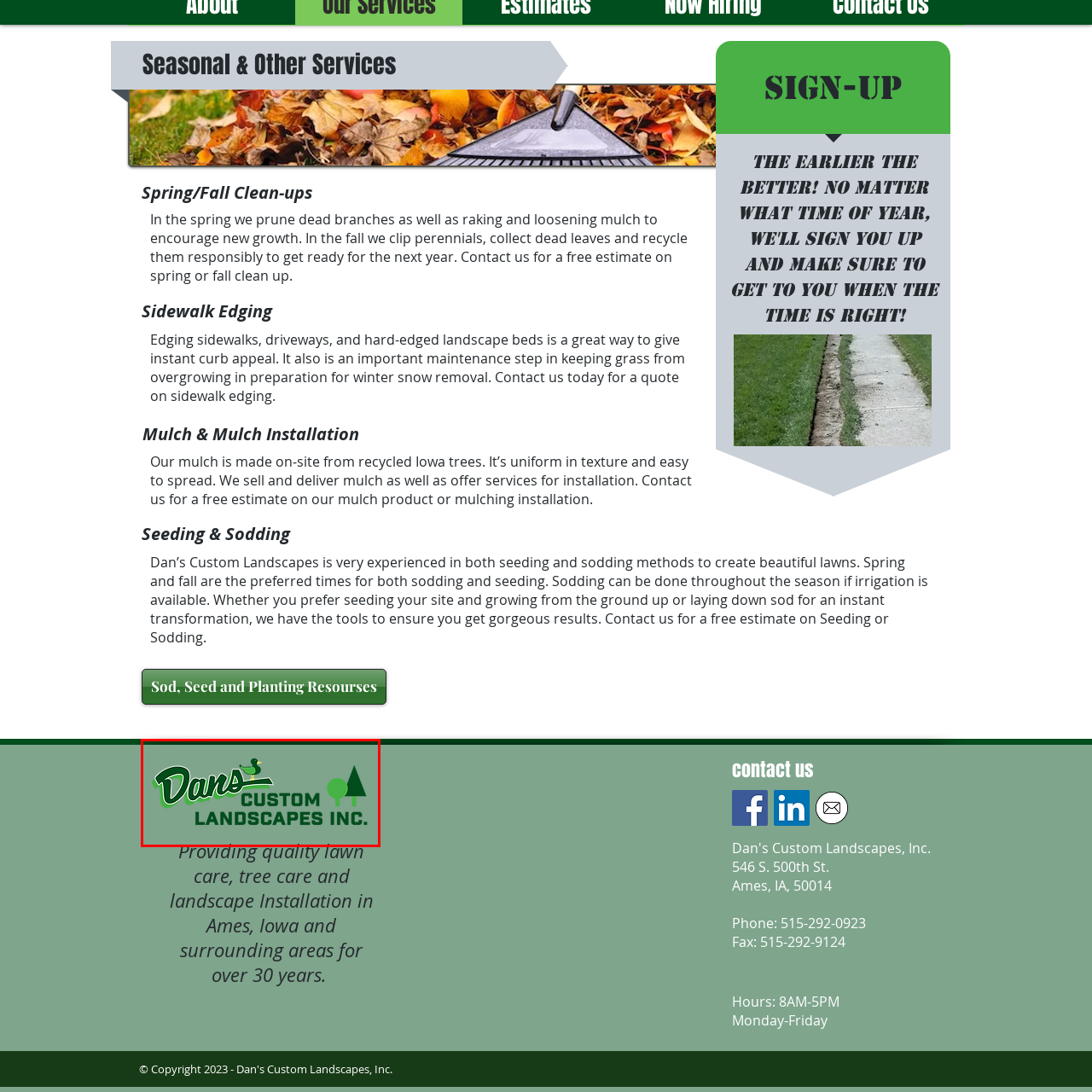Inspect the section highlighted in the red box, Is the design of the logo environmentally themed? 
Answer using a single word or phrase.

Yes